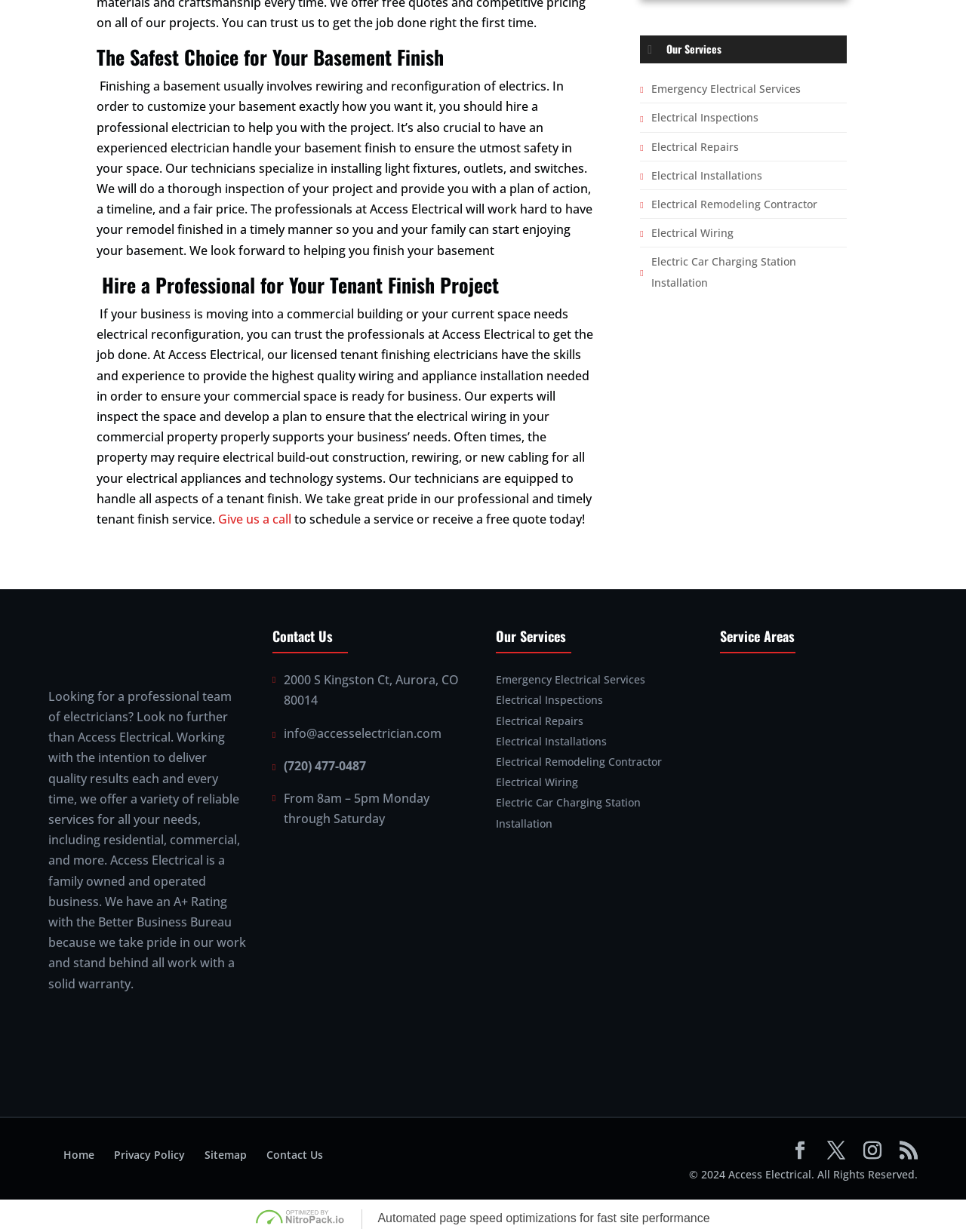Find the bounding box of the UI element described as: "Electrical Inspections". The bounding box coordinates should be given as four float values between 0 and 1, i.e., [left, top, right, bottom].

[0.513, 0.562, 0.624, 0.574]